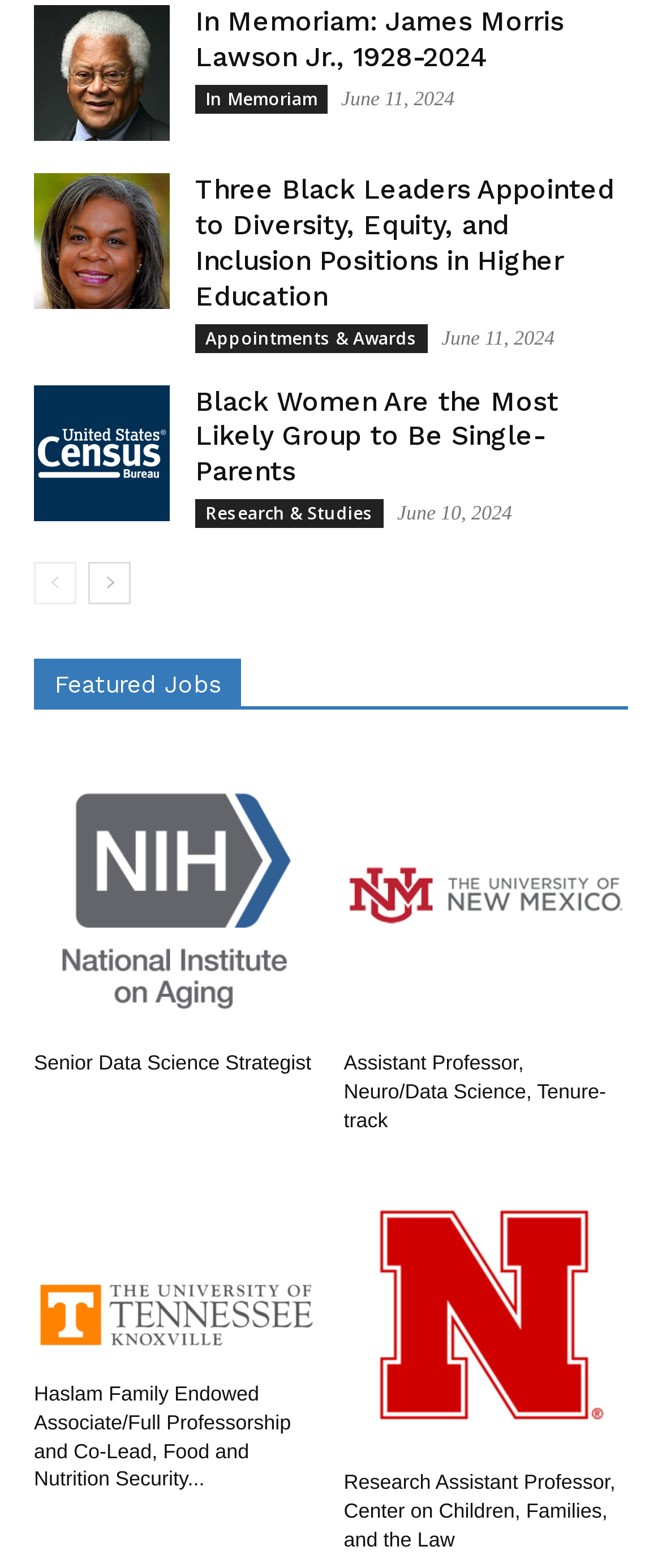Provide the bounding box coordinates for the specified HTML element described in this description: "Appointments & Awards". The coordinates should be four float numbers ranging from 0 to 1, in the format [left, top, right, bottom].

[0.295, 0.206, 0.646, 0.225]